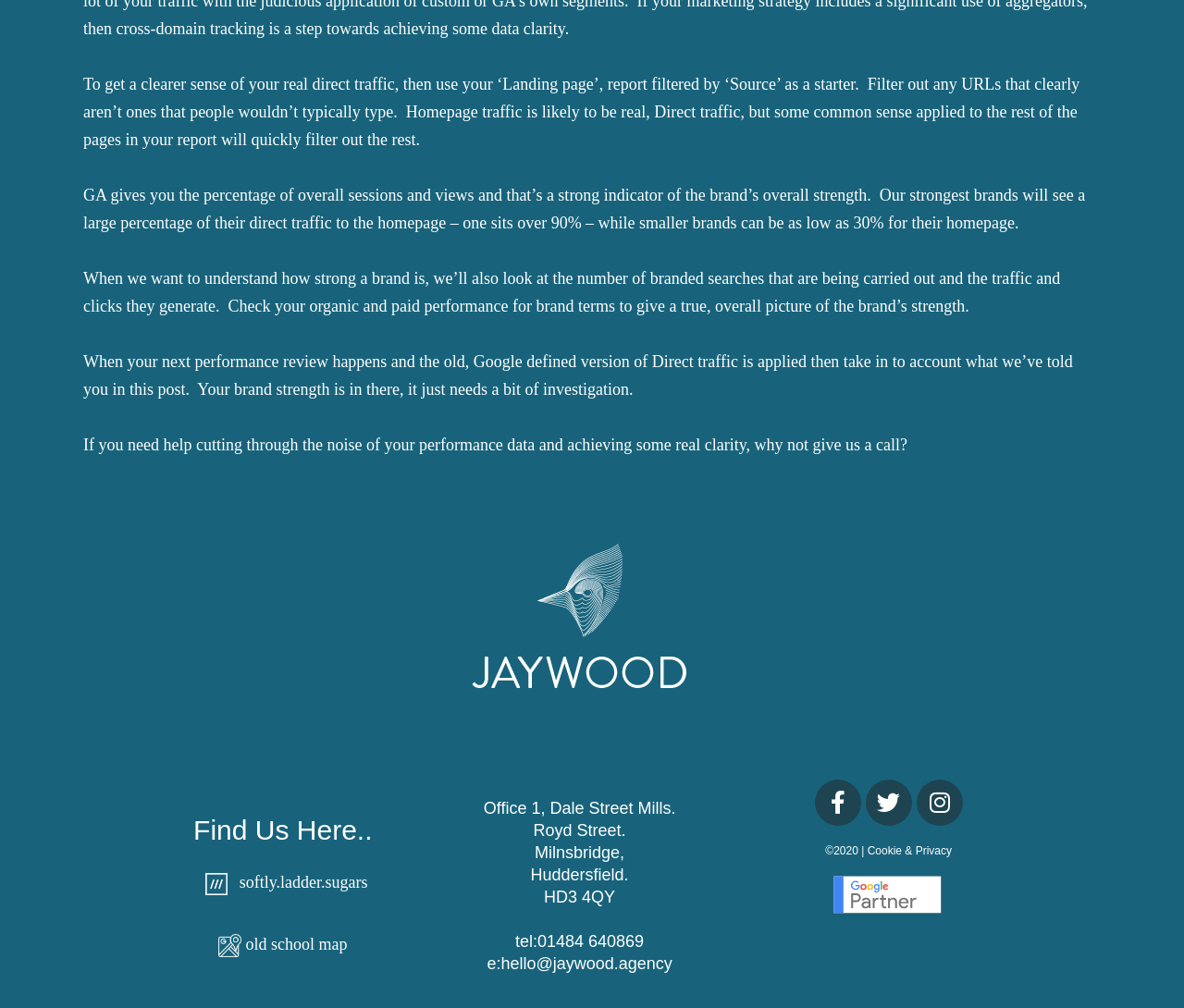Locate the bounding box of the UI element with the following description: "Cookie & Privacy".

[0.733, 0.837, 0.804, 0.85]